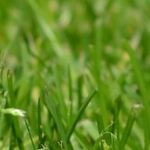Create a detailed narrative of what is happening in the image.

The image features a close-up view of lush, green grass blades, showcasing vibrant shades and a healthy appearance. The grass appears well-maintained, reflecting the quality associated with turf grass sod. This visual complements the services offered by Emerald Sod Farms, which specializes in growing and delivering high-quality, organic sod that is free from weeds, pests, and diseases. The emphasis on healthy grass aligns with the company's commitment to providing quality turf options for various landscaping needs.